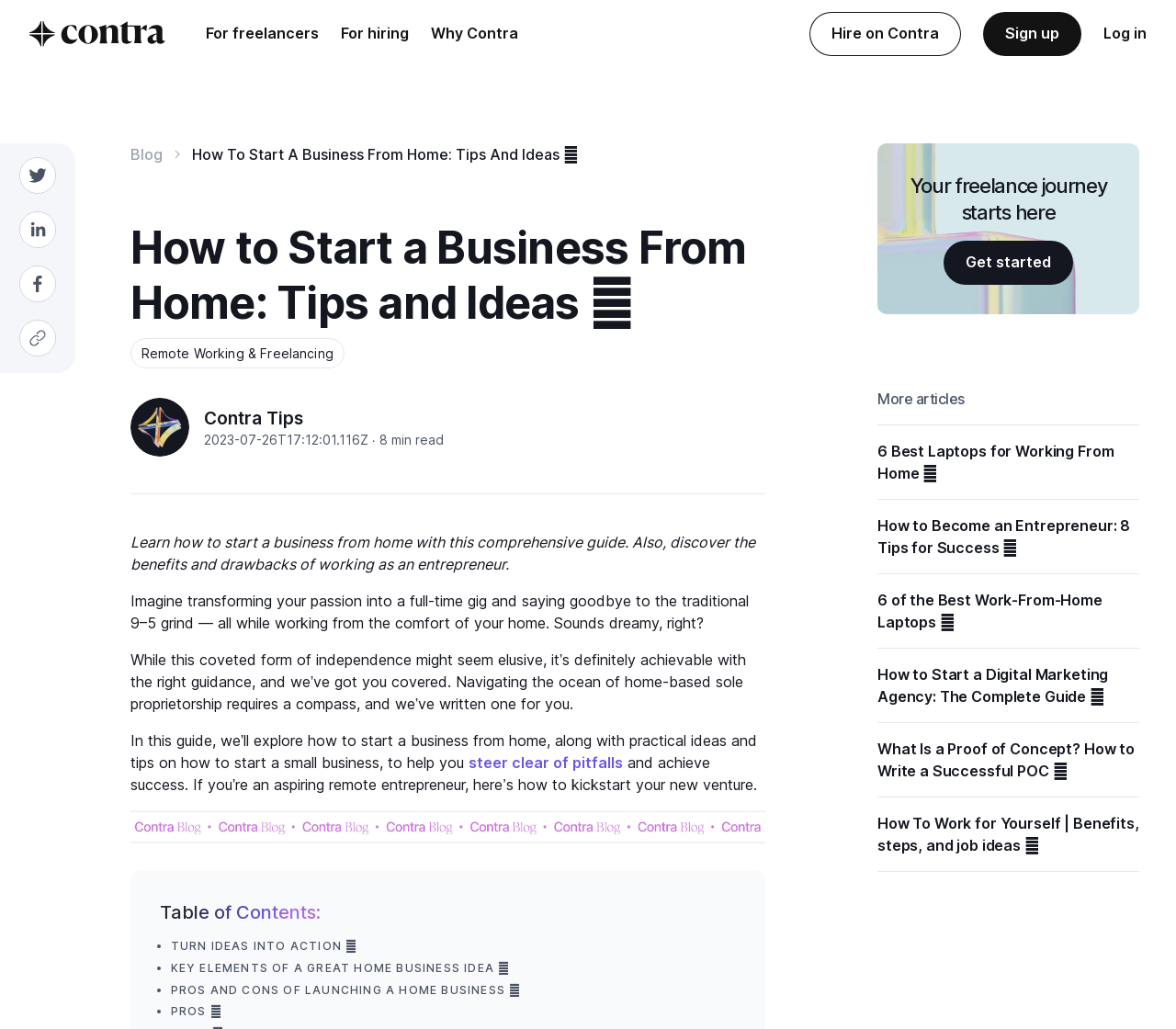What is the main topic of this webpage?
Answer the question based on the image using a single word or a brief phrase.

Starting a business from home